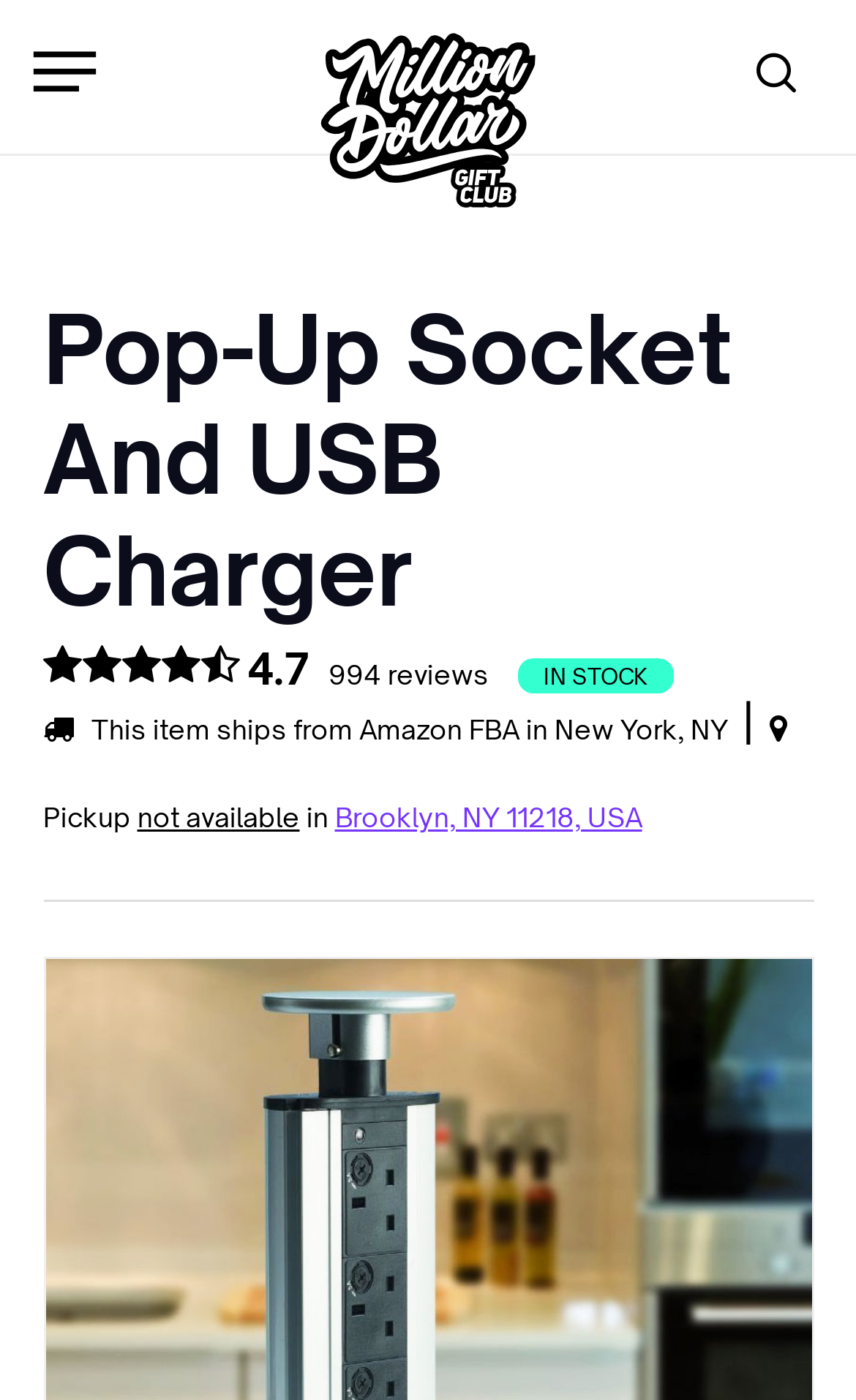Using the provided element description: "Home", determine the bounding box coordinates of the corresponding UI element in the screenshot.

None